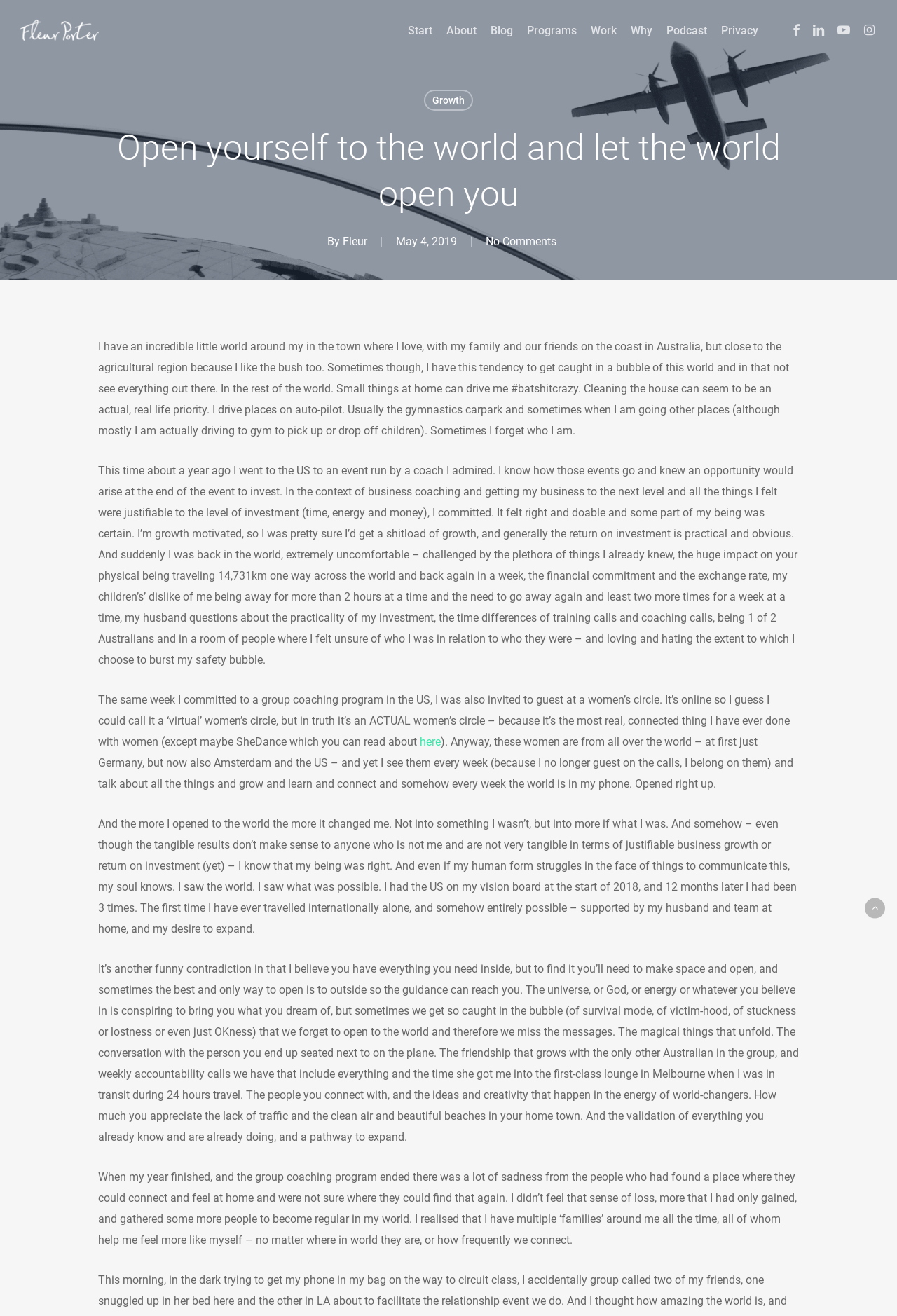Please provide the bounding box coordinates for the element that needs to be clicked to perform the instruction: "Read the blog post". The coordinates must consist of four float numbers between 0 and 1, formatted as [left, top, right, bottom].

[0.109, 0.258, 0.88, 0.332]